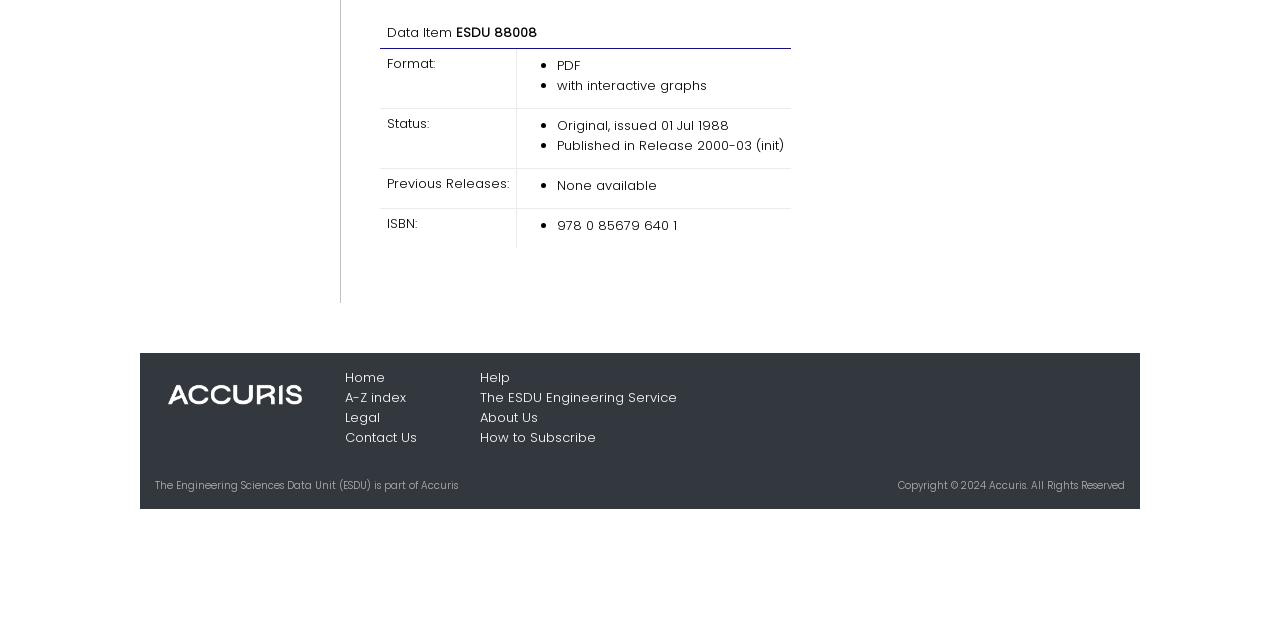Identify the bounding box for the given UI element using the description provided. Coordinates should be in the format (top-left x, top-left y, bottom-right x, bottom-right y) and must be between 0 and 1. Here is the description: Kentico Software

None